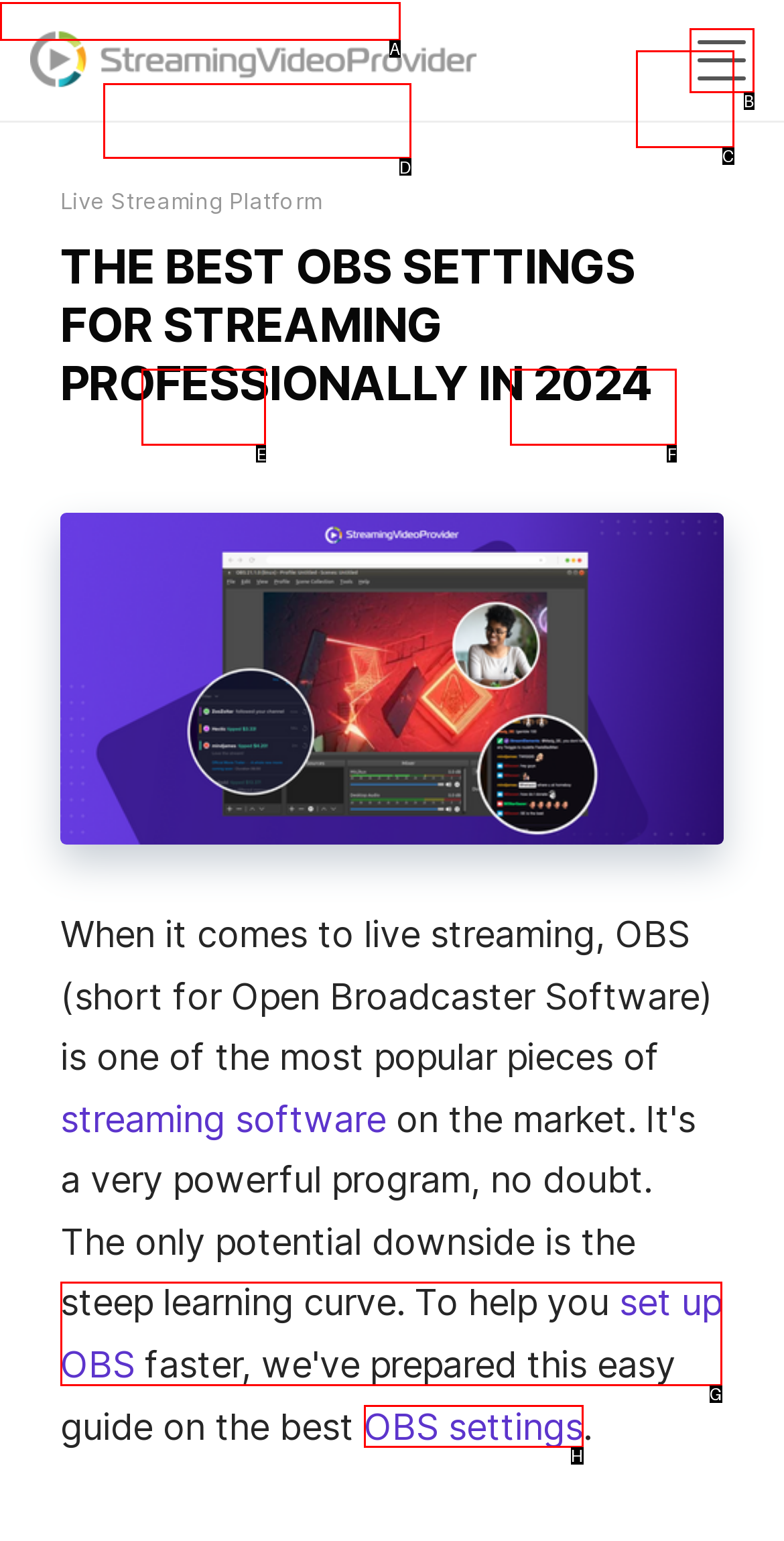Choose the HTML element to click for this instruction: Select 'Video Platform' Answer with the letter of the correct choice from the given options.

D